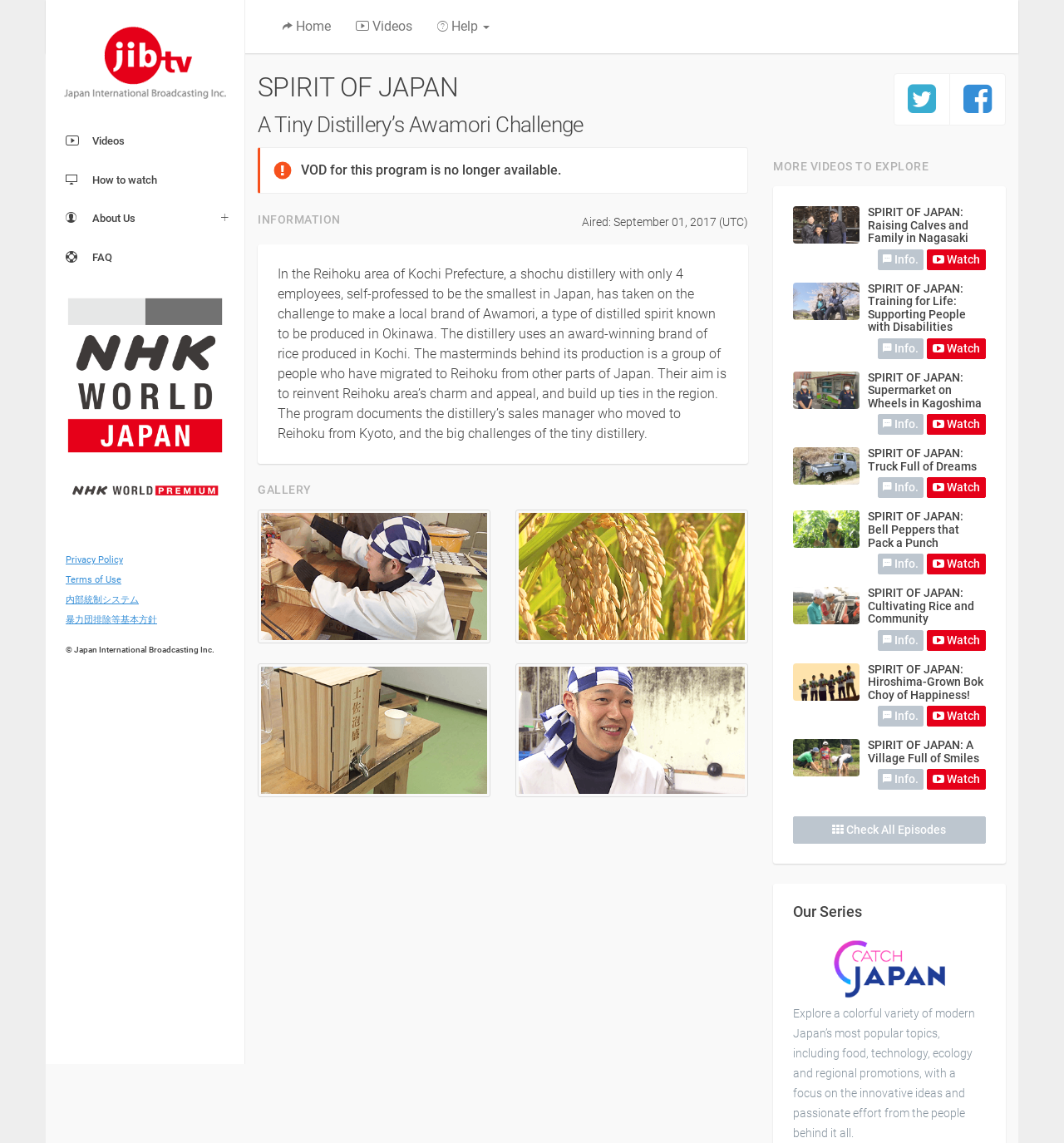Determine the main headline from the webpage and extract its text.

SPIRIT OF JAPAN